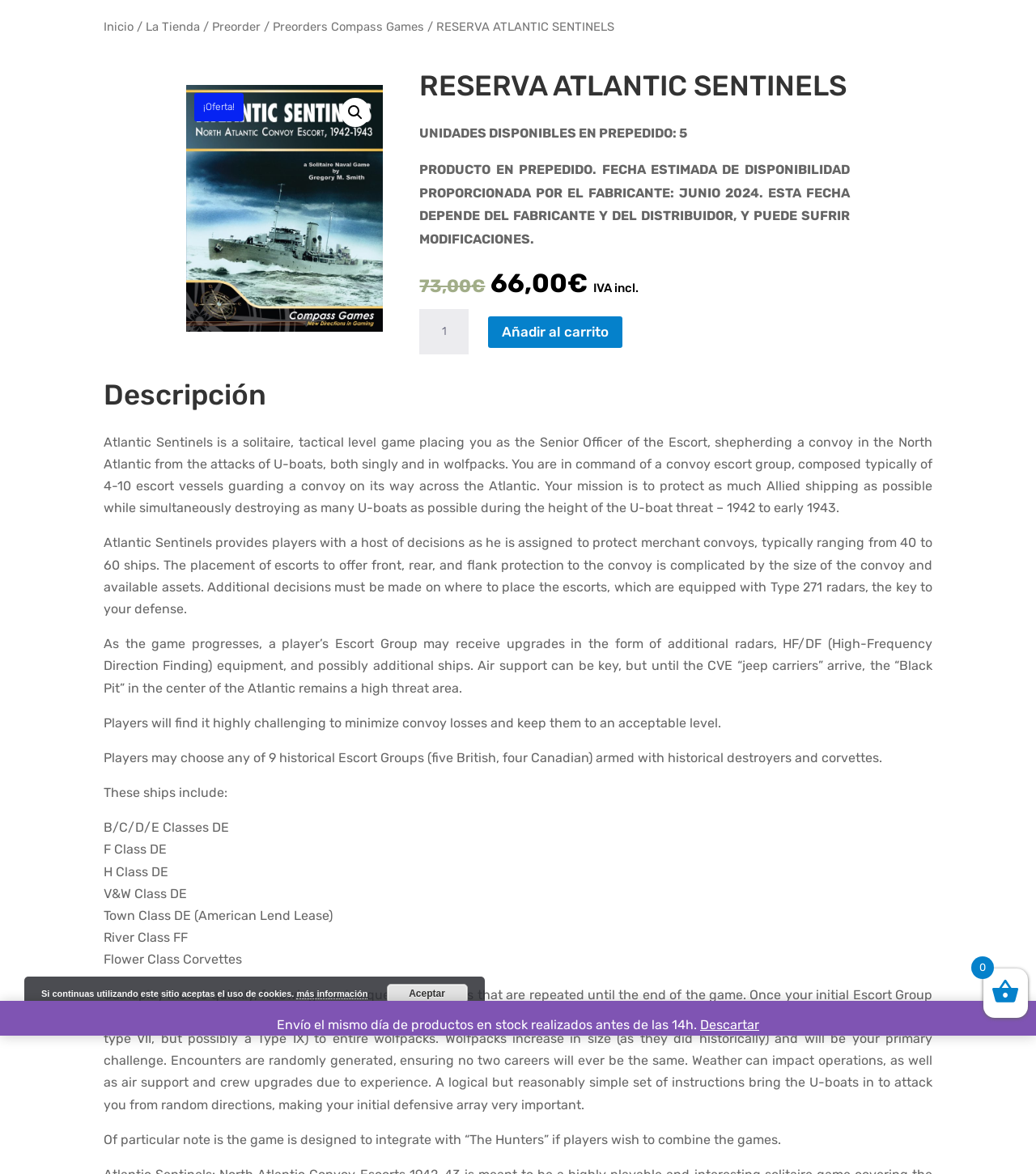What is the purpose of the game?
Refer to the image and give a detailed response to the question.

The purpose of the game can be inferred from the product description which states that the player is in command of a convoy escort group, and their mission is to protect as much Allied shipping as possible while simultaneously destroying as many U-boats as possible.